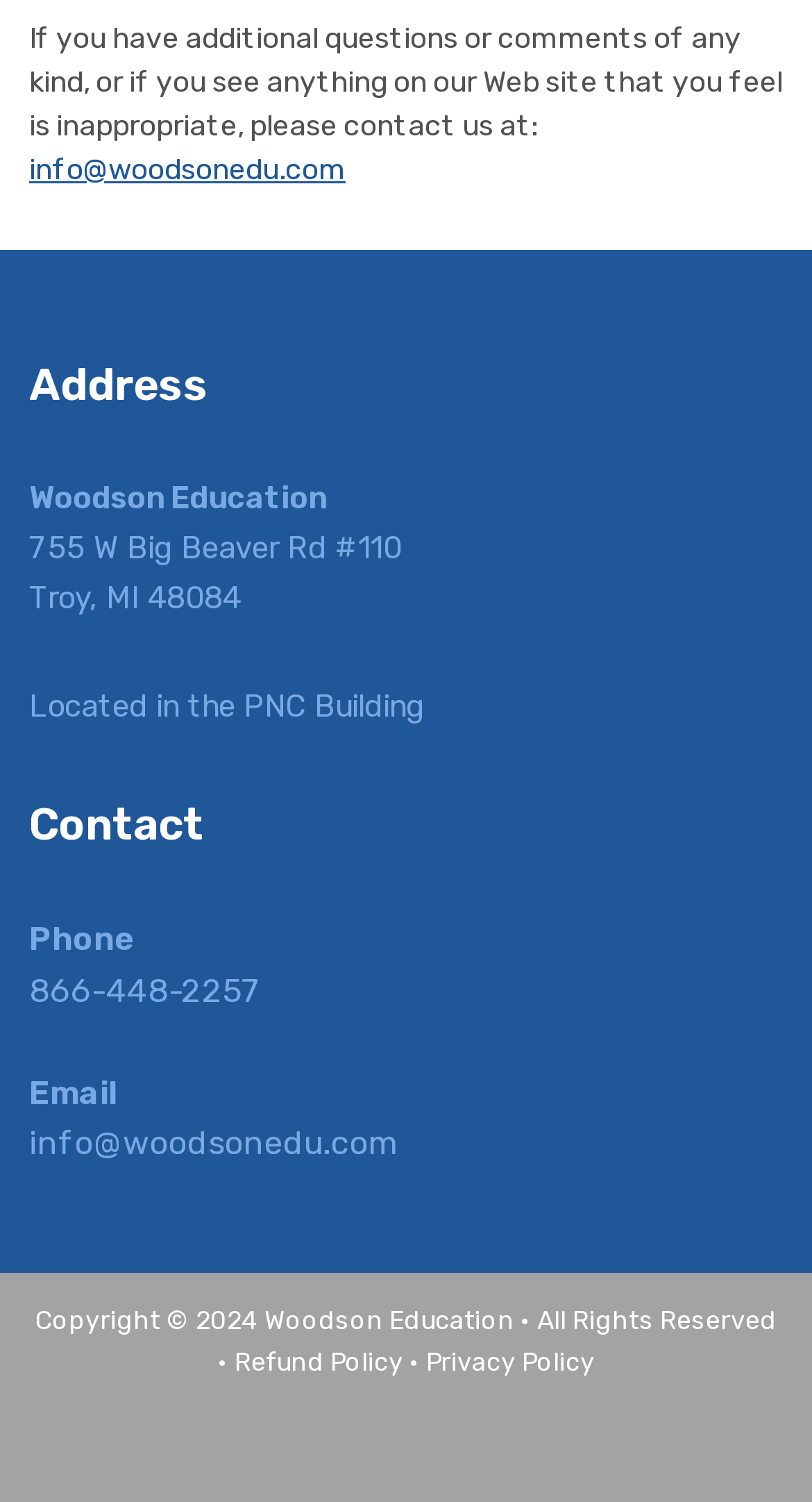Refer to the image and provide an in-depth answer to the question:
What is the phone number to contact?

I found the phone number by looking at the 'Contact' section, where it says 'Phone' followed by a link with the phone number '866-448-2257'.